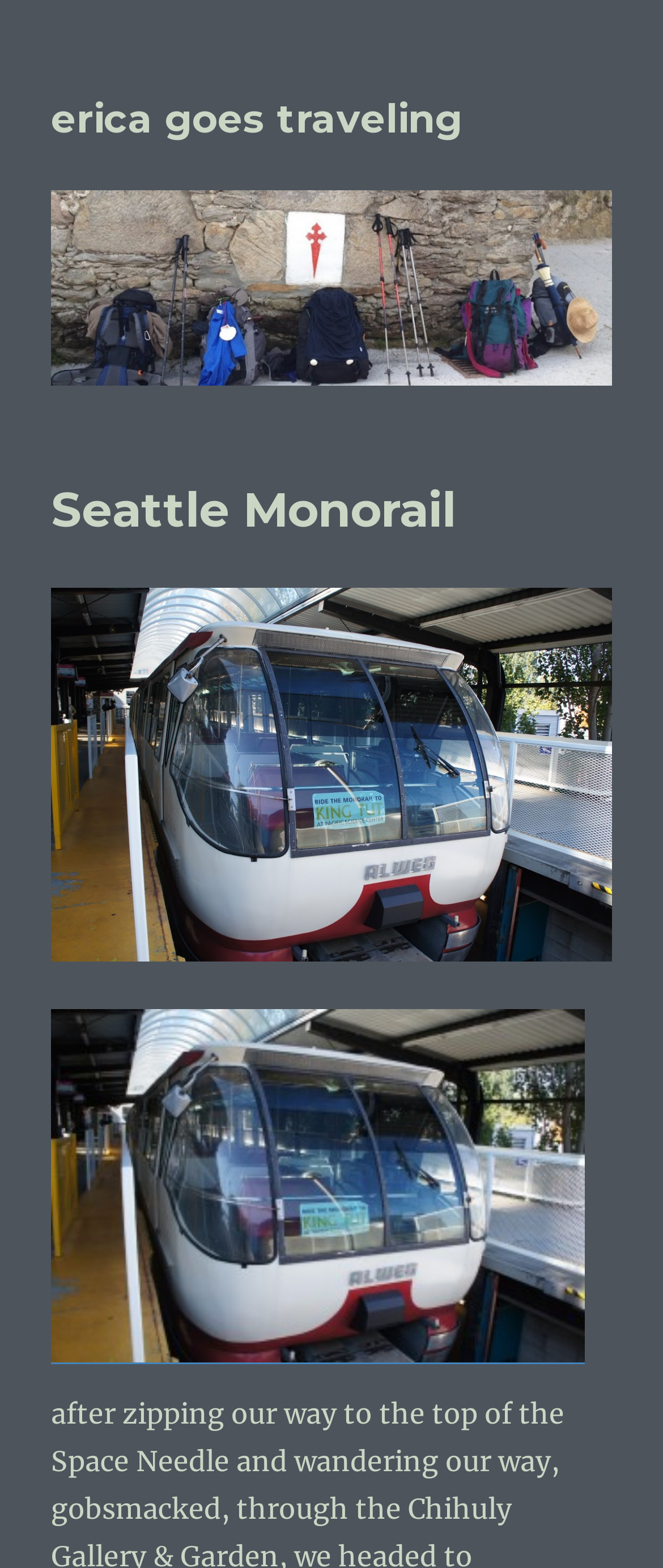How many links are on the webpage?
Based on the screenshot, provide your answer in one word or phrase.

3